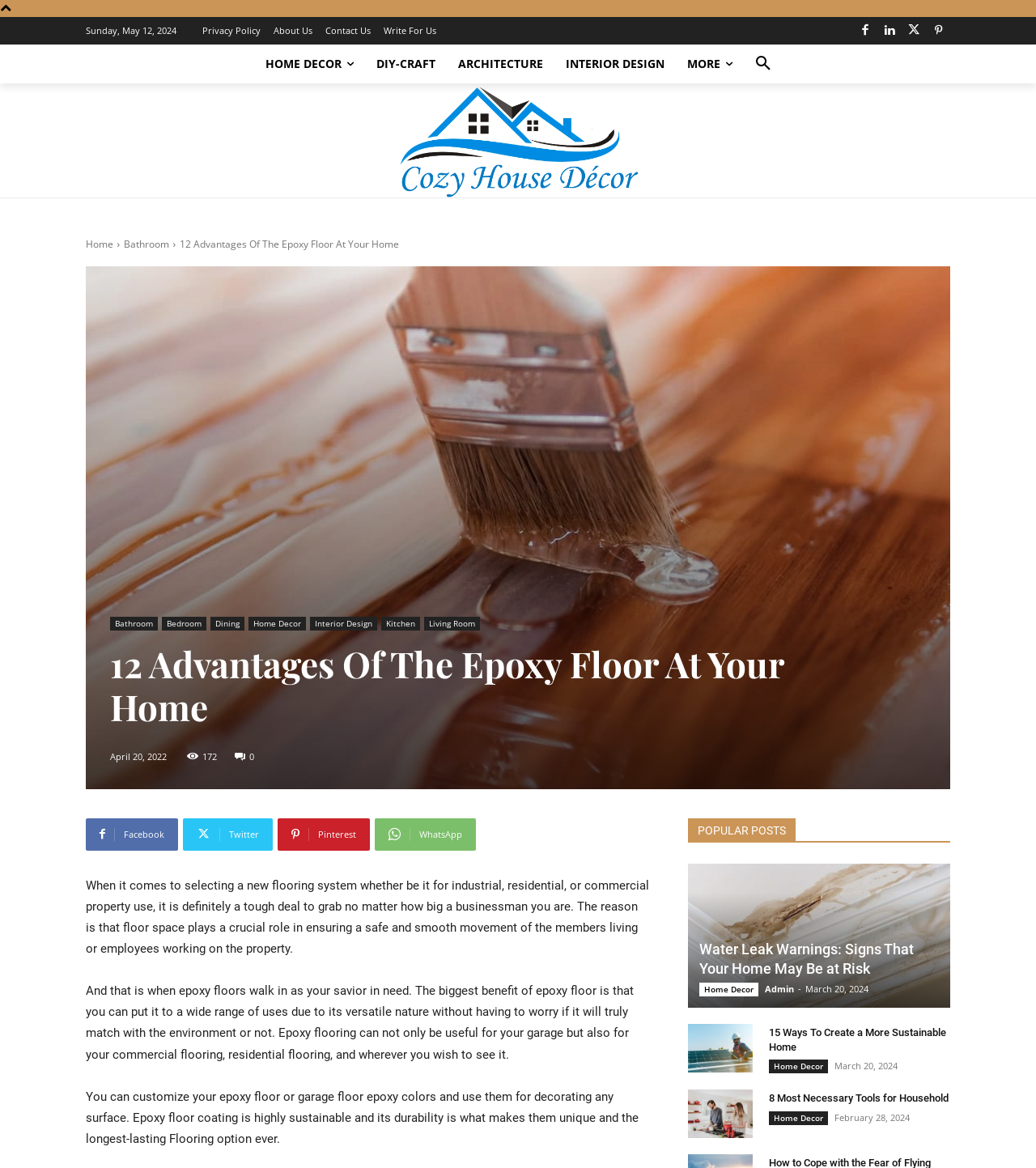Locate the bounding box coordinates of the element's region that should be clicked to carry out the following instruction: "Click the 'Search' button". The coordinates need to be four float numbers between 0 and 1, i.e., [left, top, right, bottom].

[0.514, 0.038, 0.552, 0.071]